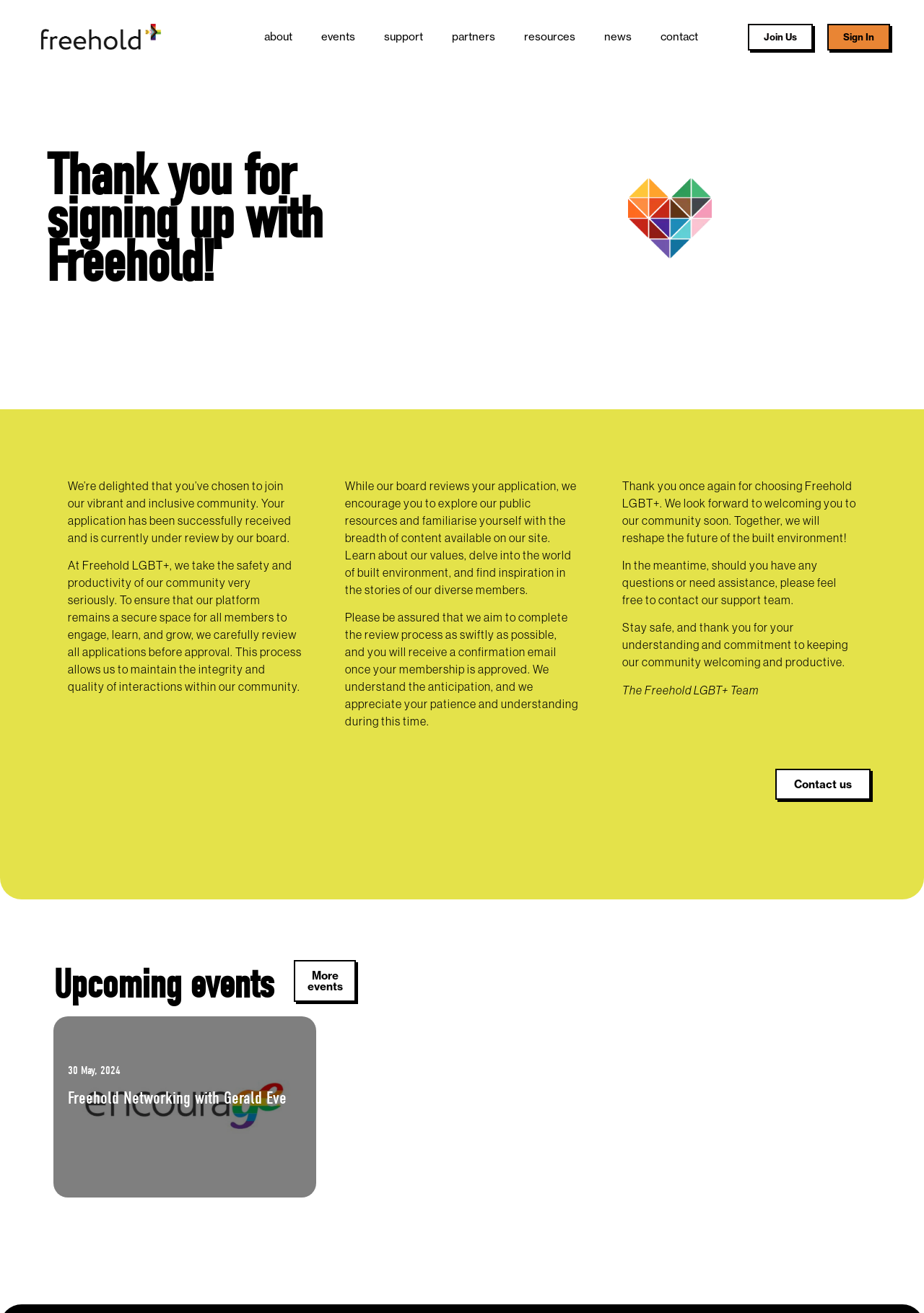Please identify the bounding box coordinates of the region to click in order to complete the task: "Click on the 'More events' link". The coordinates must be four float numbers between 0 and 1, specified as [left, top, right, bottom].

[0.318, 0.731, 0.385, 0.763]